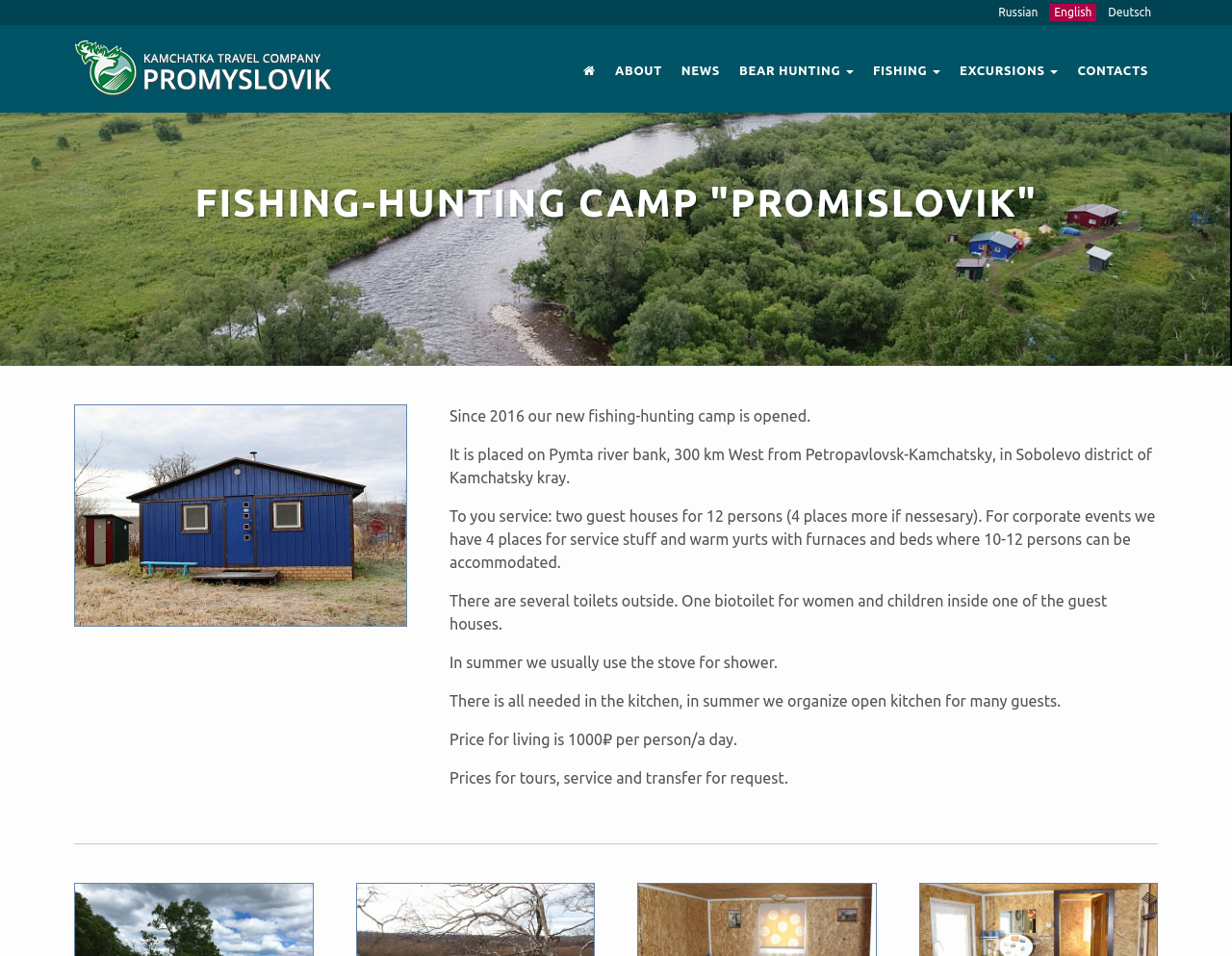Provide the text content of the webpage's main heading.

FISHING-HUNTING CAMP "PROMISLOVIK"